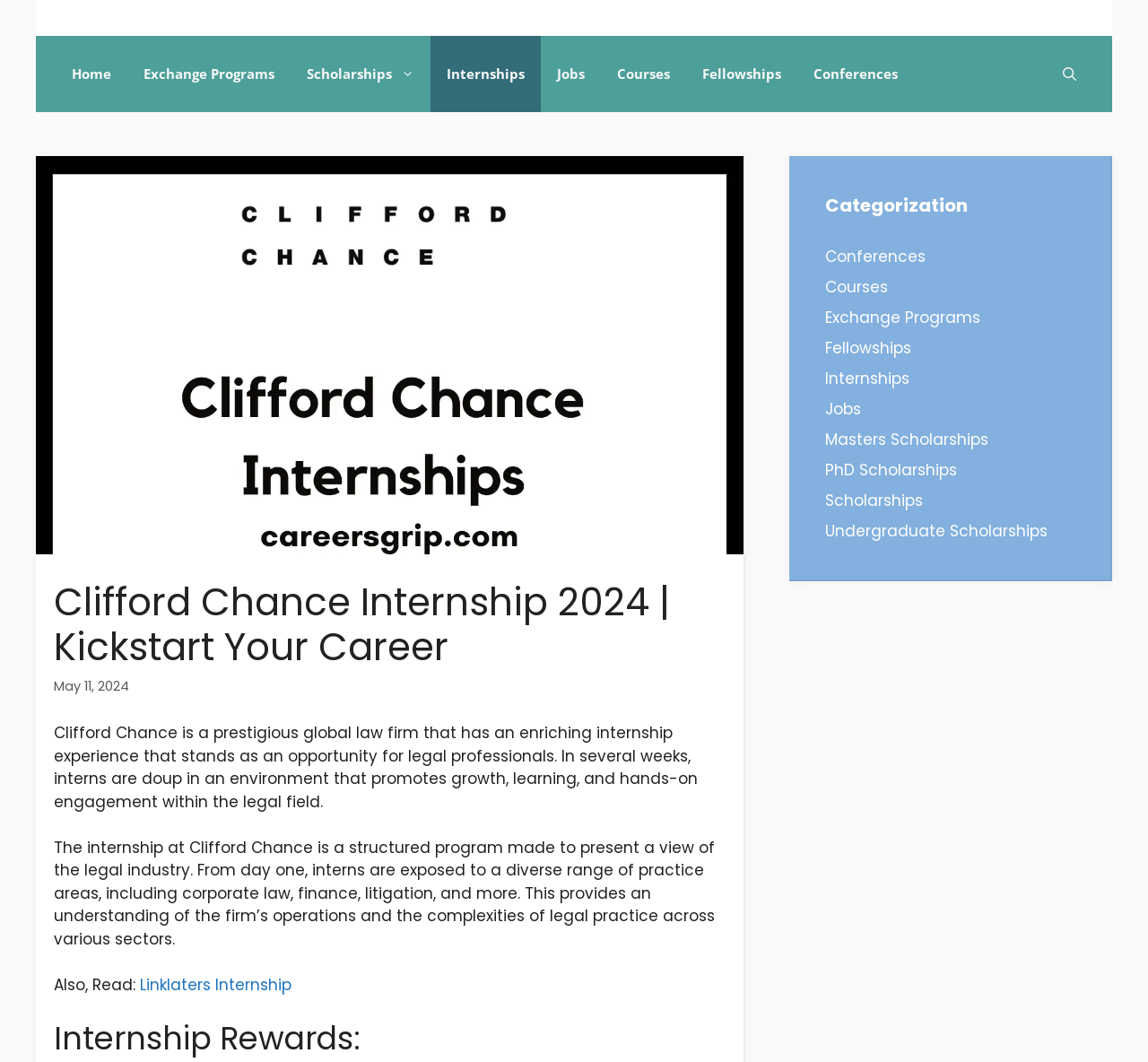Please determine the bounding box coordinates of the element to click on in order to accomplish the following task: "Explore Linklaters Internship". Ensure the coordinates are four float numbers ranging from 0 to 1, i.e., [left, top, right, bottom].

[0.122, 0.917, 0.254, 0.937]